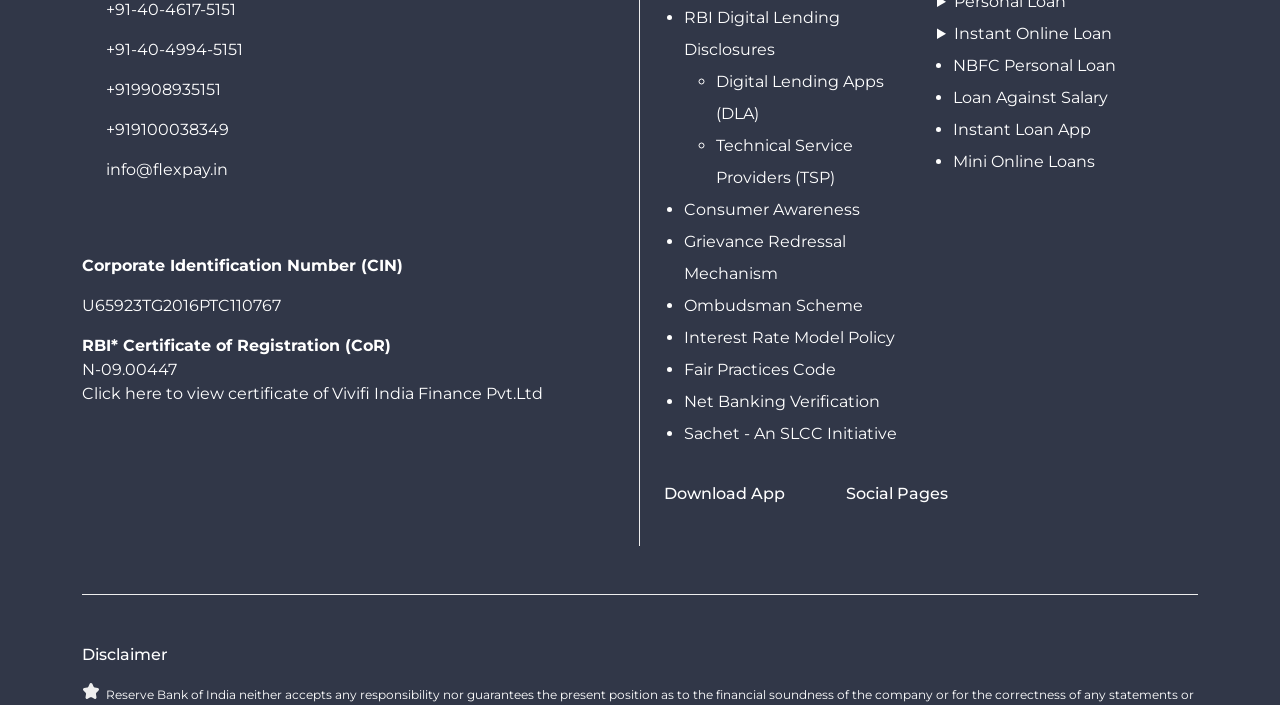Based on the image, provide a detailed and complete answer to the question: 
What is the Corporate Identification Number (CIN) of Vivifi India Finance Pvt.Ltd?

I found the Corporate Identification Number (CIN) of Vivifi India Finance Pvt.Ltd by looking at the StaticText element with the description 'Corporate Identification Number (CIN)' and the adjacent StaticText element with the text 'U65923TG2016PTC110767'.